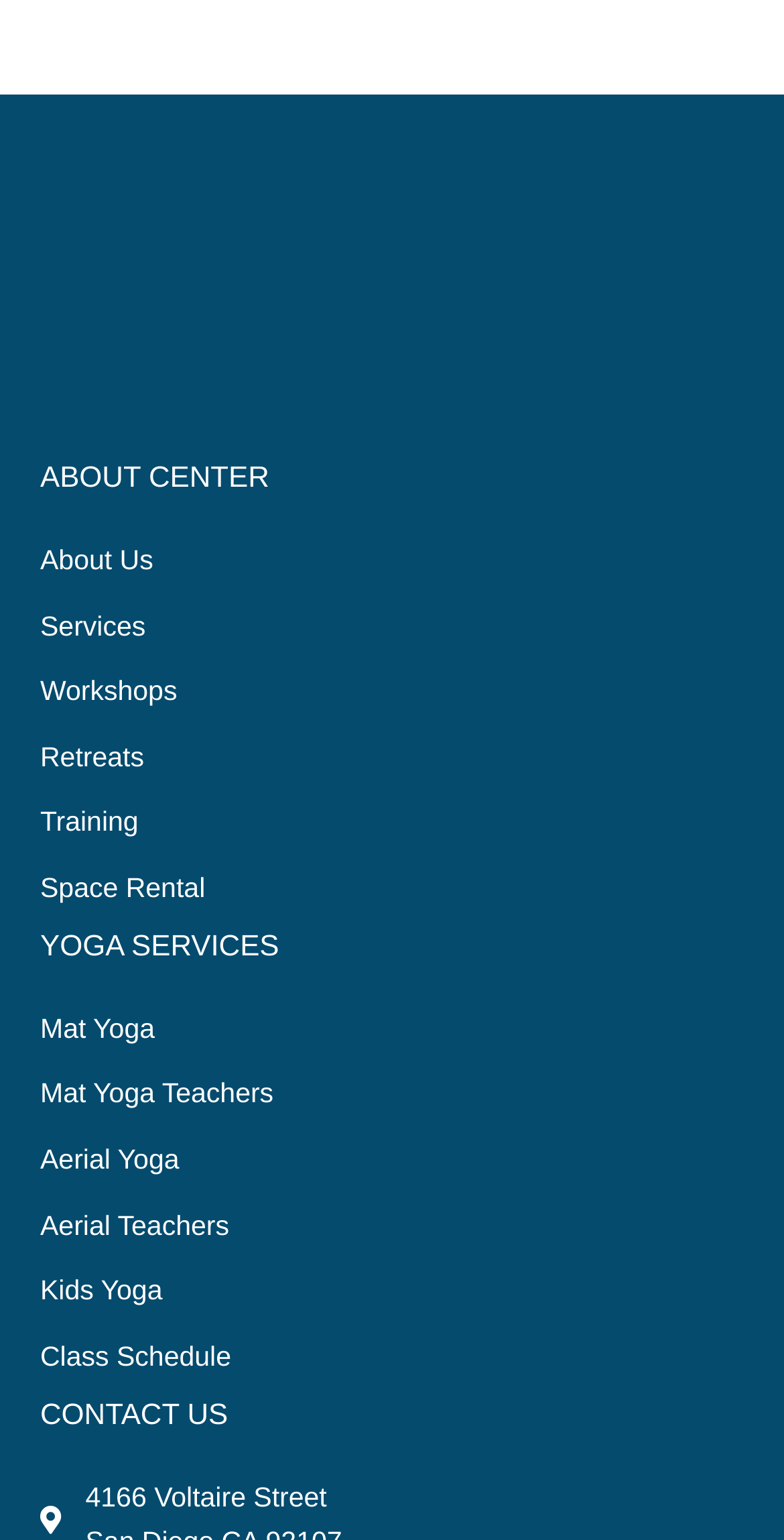Please use the details from the image to answer the following question comprehensively:
What is the address listed on the webpage?

I found a StaticText element with the text '4166 Voltaire Street' and a bounding box coordinate of [0.109, 0.962, 0.417, 0.982], indicating its position on the webpage.